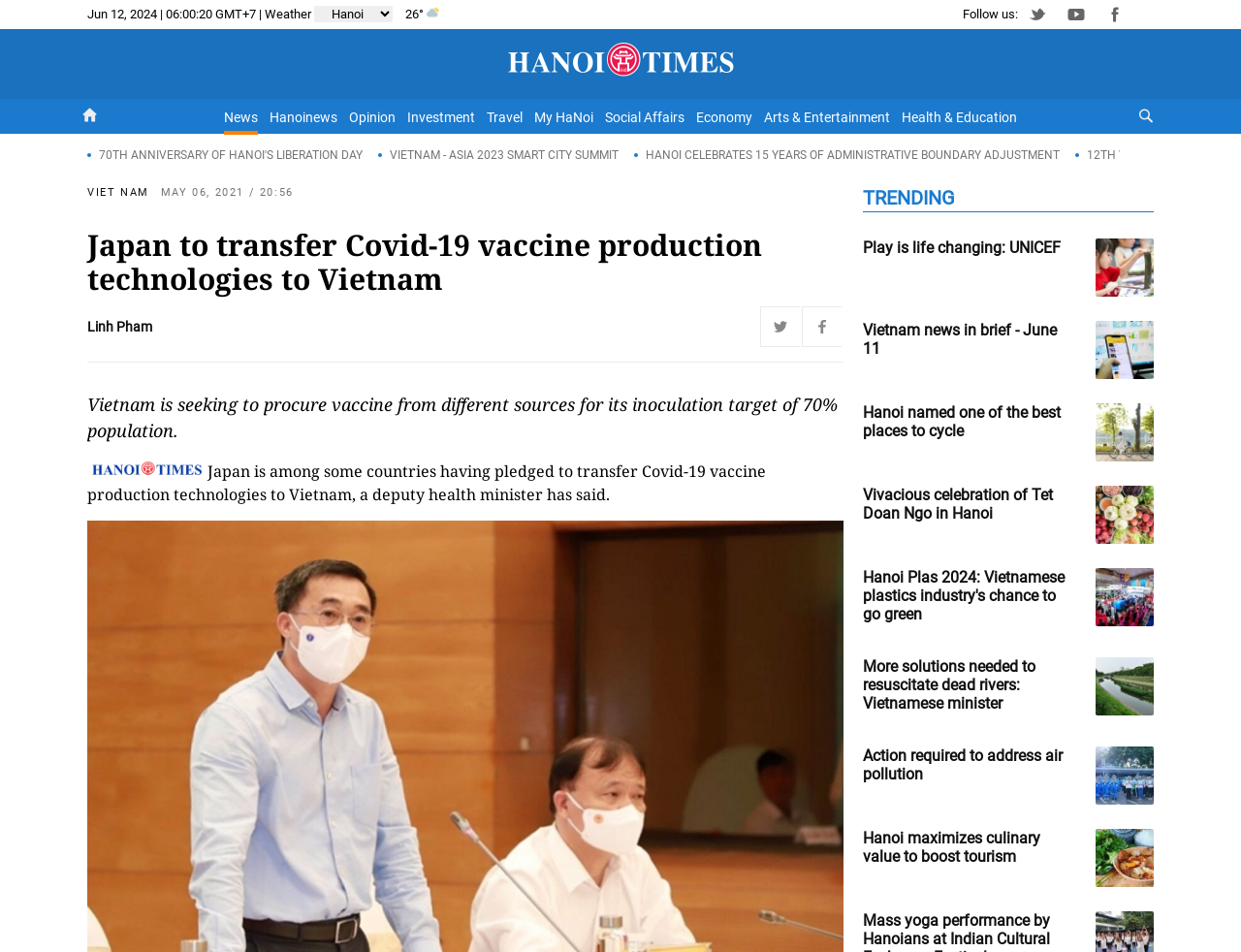Give a concise answer using only one word or phrase for this question:
What is the topic of the main news article?

Covid-19 vaccine production